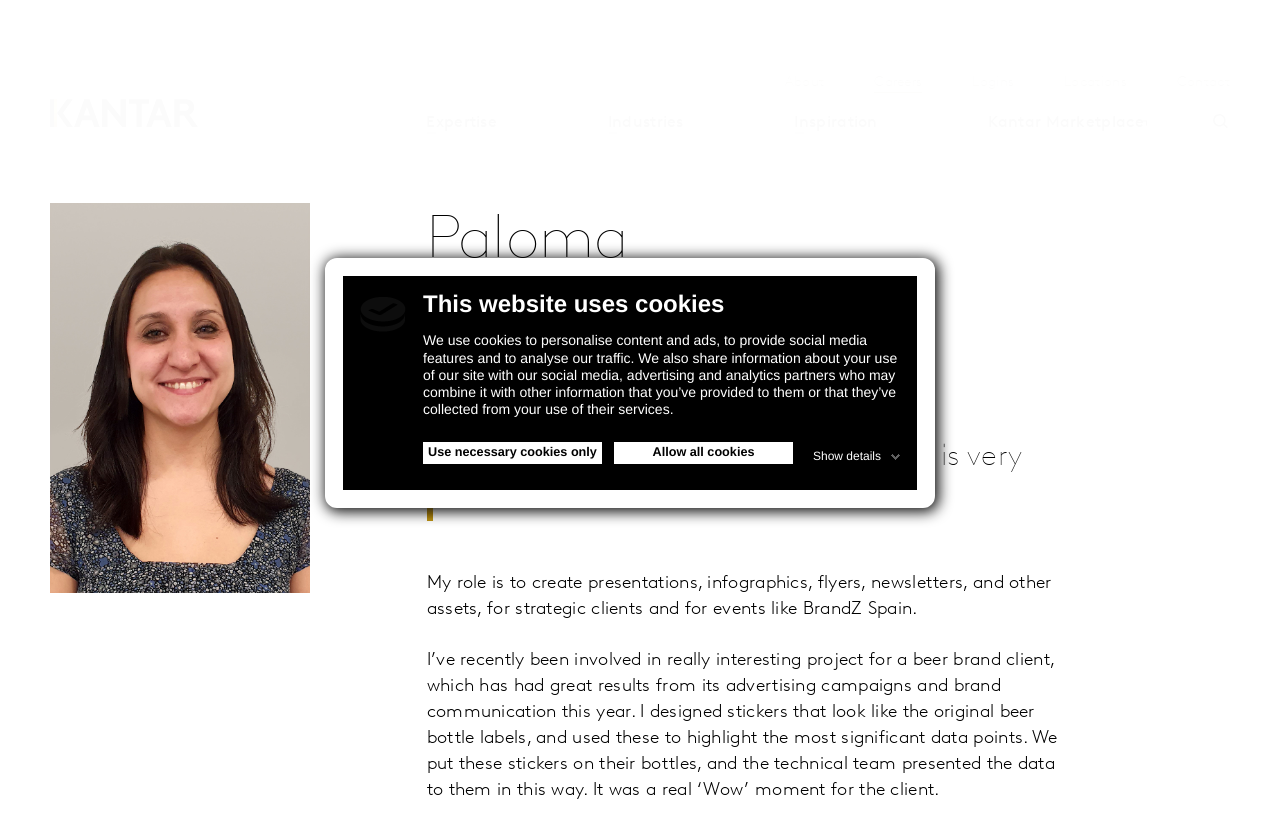Find and specify the bounding box coordinates that correspond to the clickable region for the instruction: "Explore Innovation Awards".

None